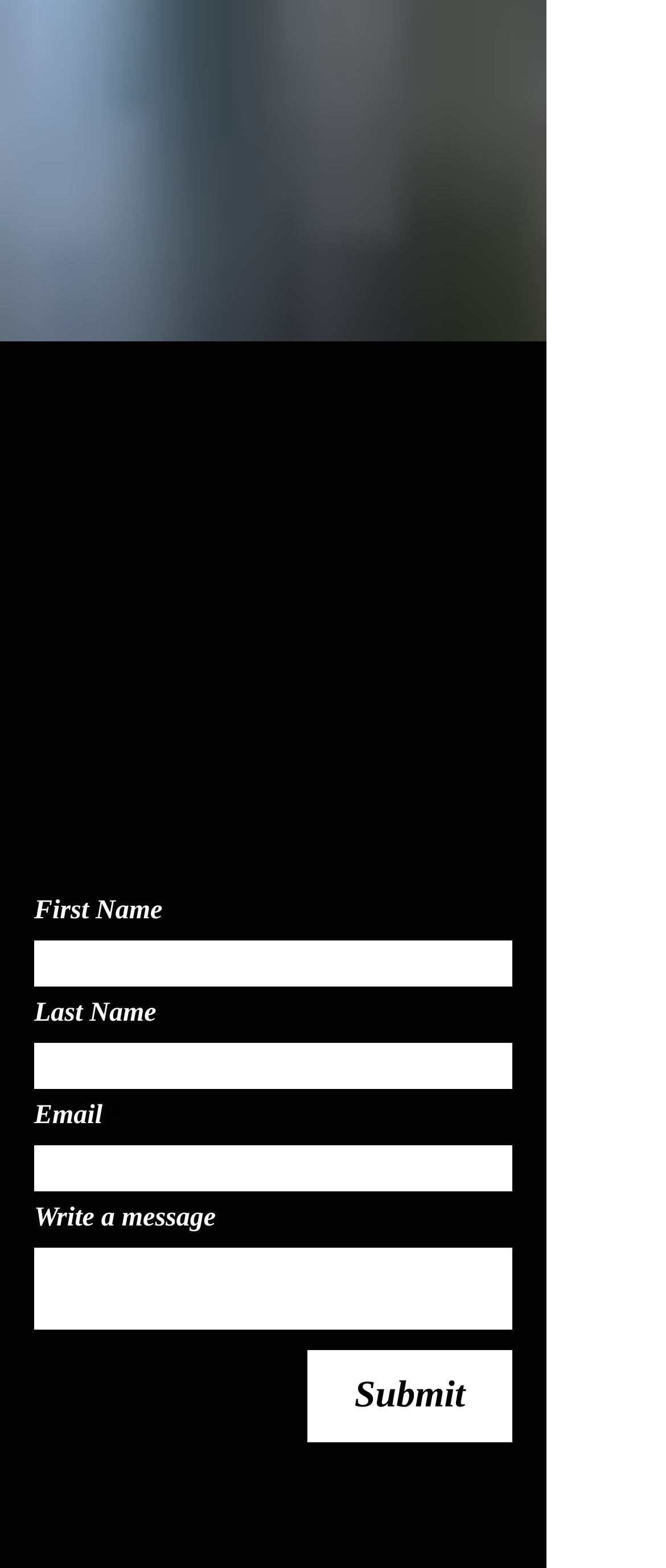Please indicate the bounding box coordinates for the clickable area to complete the following task: "Click the Submit button". The coordinates should be specified as four float numbers between 0 and 1, i.e., [left, top, right, bottom].

[0.462, 0.861, 0.769, 0.92]